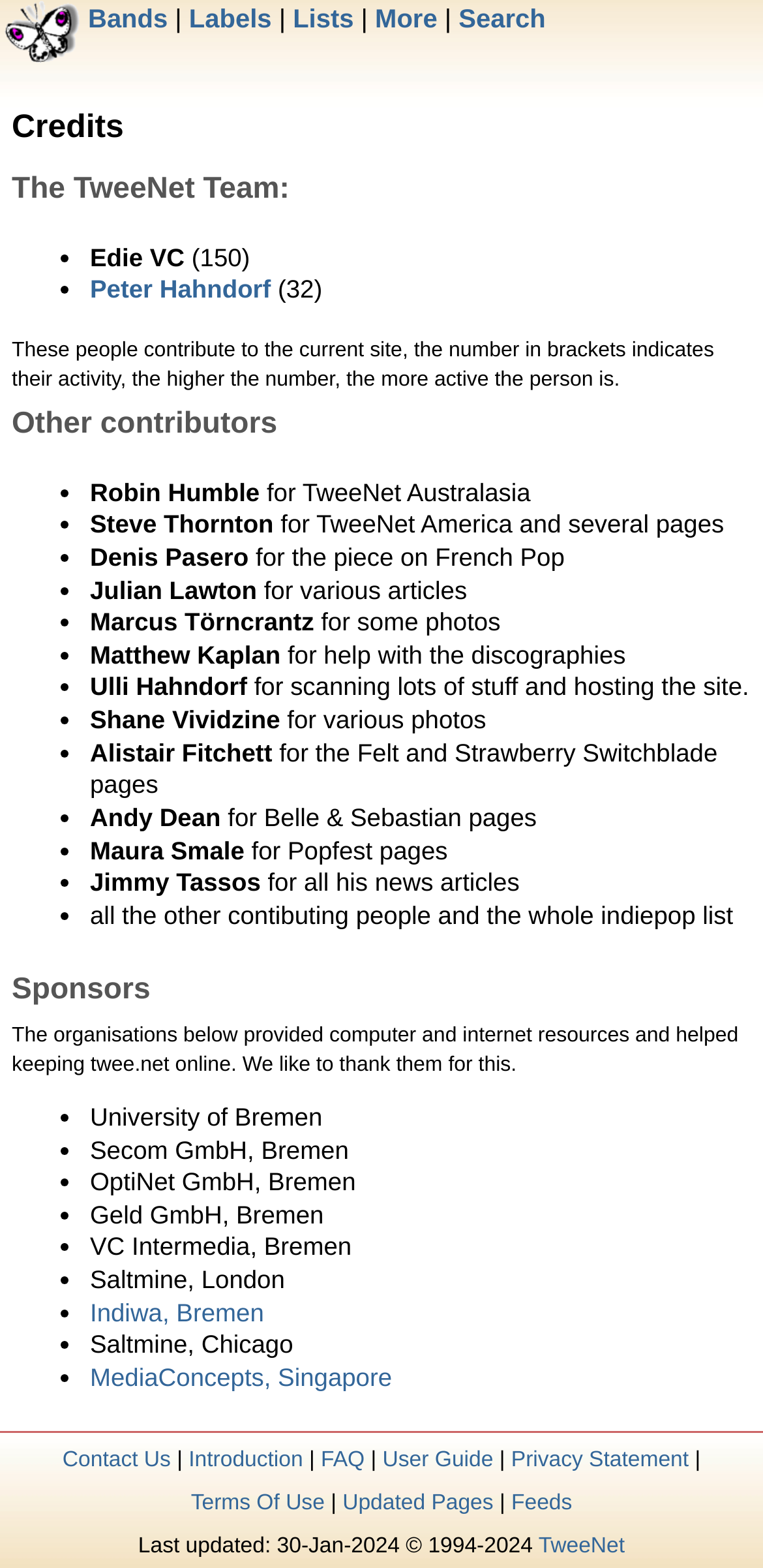What is the name of the first contributor?
Refer to the image and give a detailed answer to the query.

The first contributor is listed as '• Edie VC' in the 'The TweeNet Team' section, which is located below the 'Credits' heading.